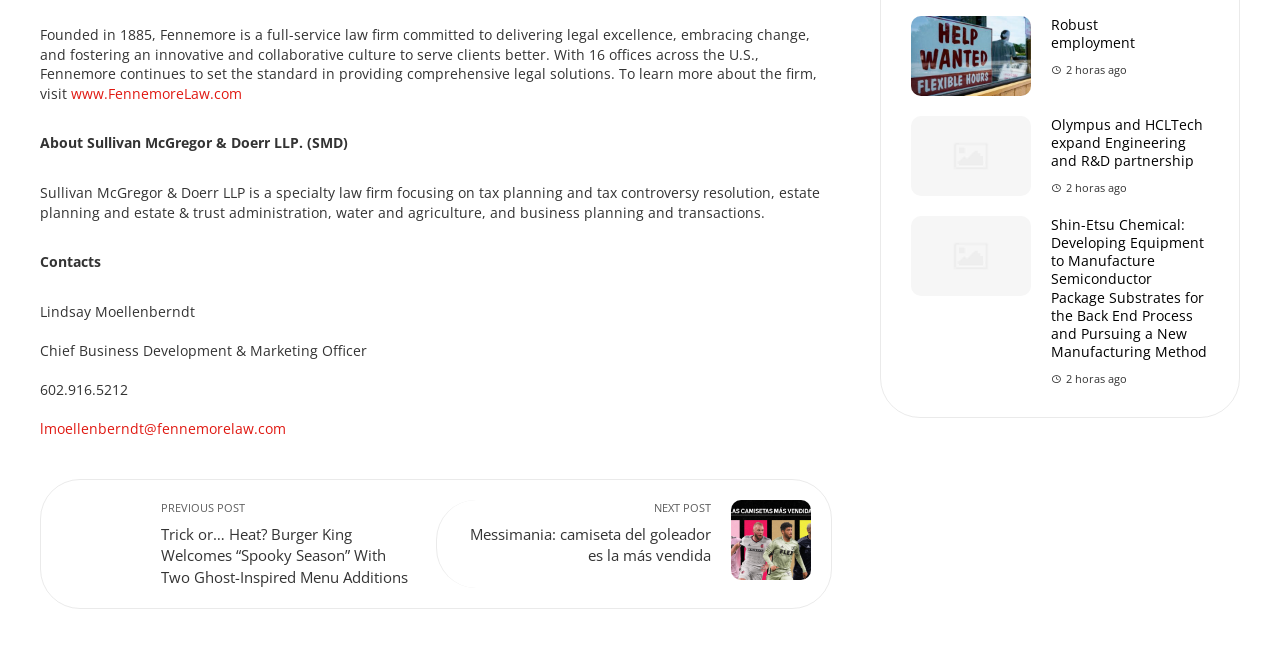Respond with a single word or phrase:
How many offices does Fennemore have across the U.S.?

16